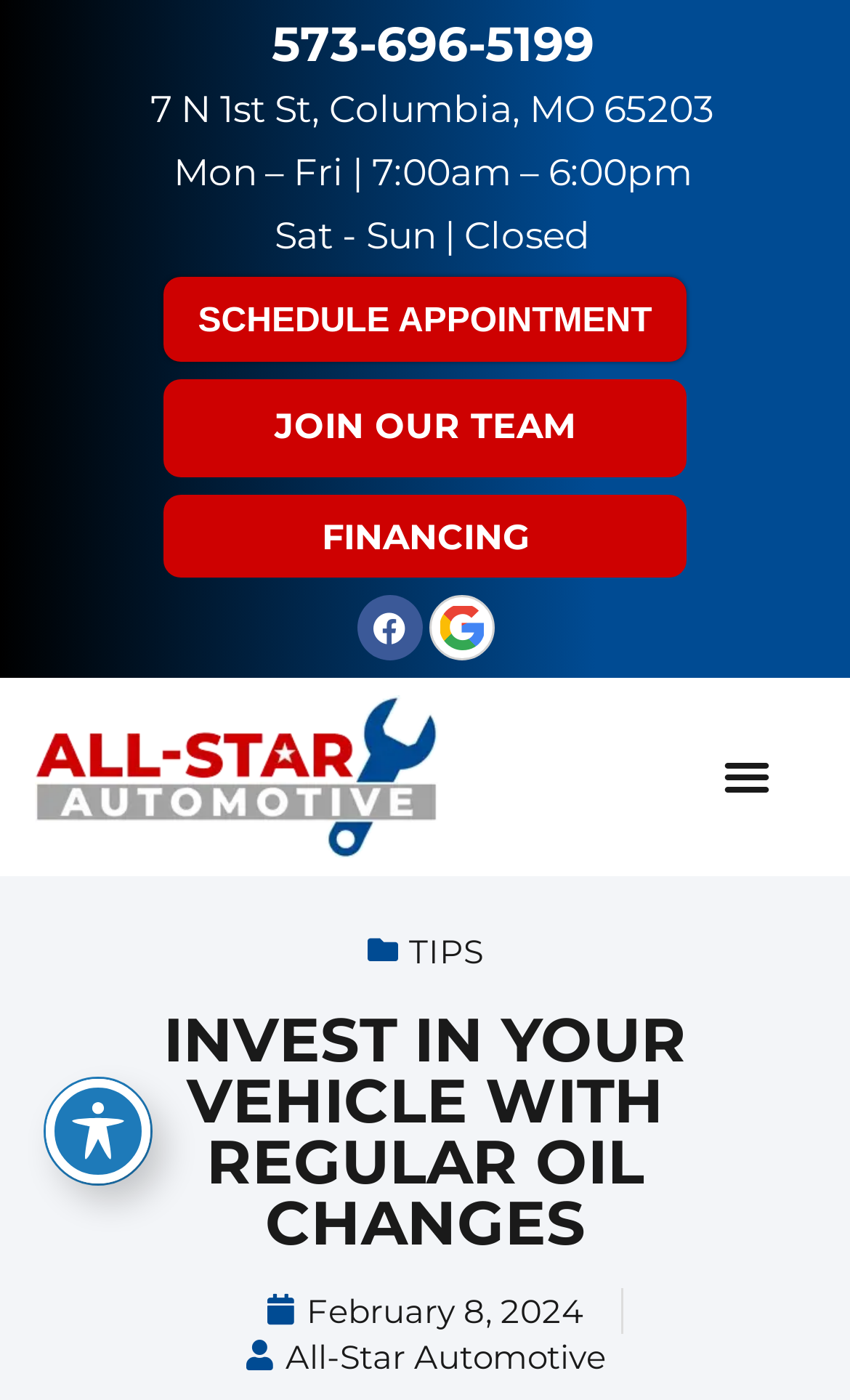Find the bounding box coordinates for the area that must be clicked to perform this action: "Click on Cheap NHL Shirts".

None